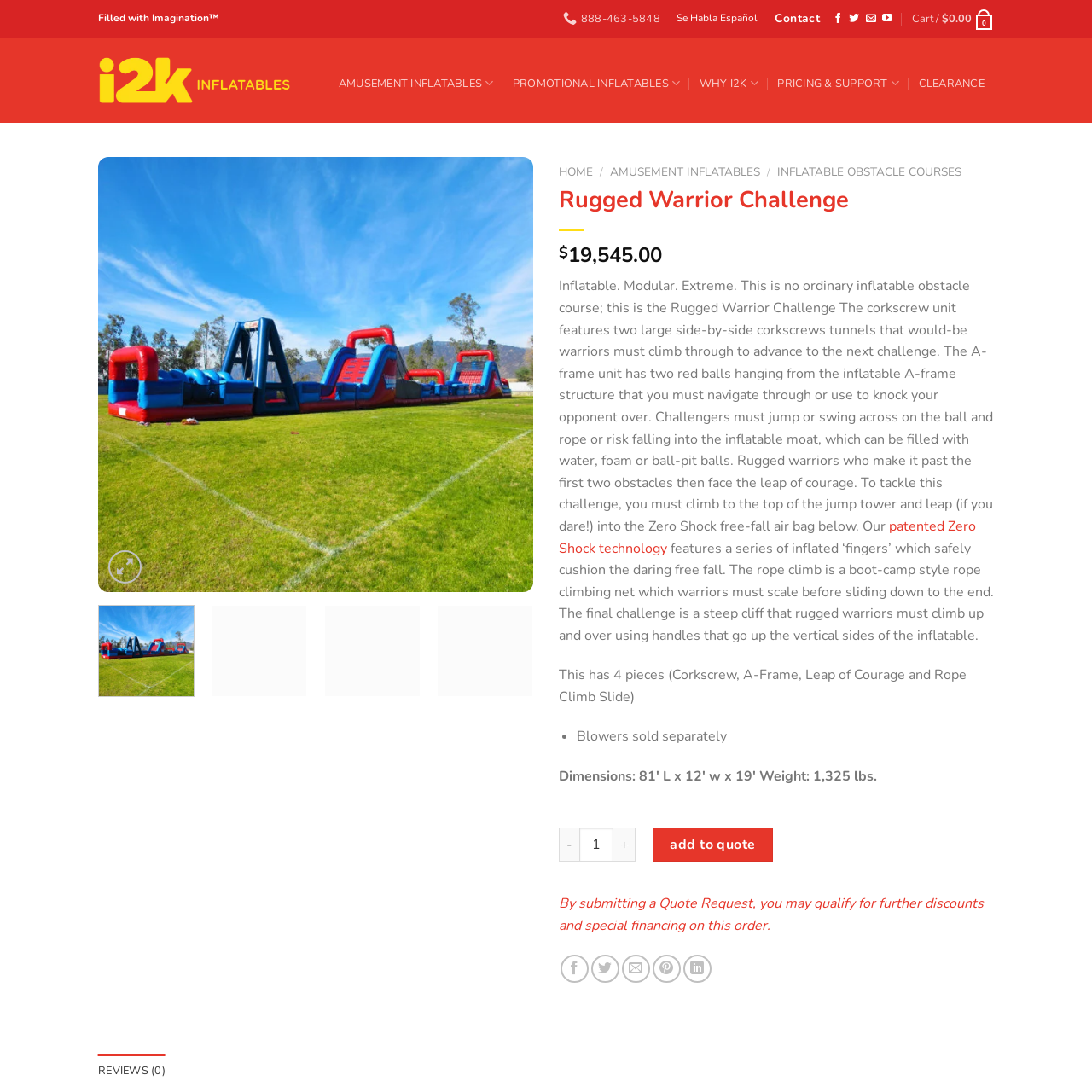What is the design of the inflatable obstacle course?
Review the image area surrounded by the red bounding box and give a detailed answer to the question.

The caption states that the course is modular, consisting of captivating sections that engage challengers in exciting physical activities, which suggests that the design of the inflatable obstacle course is composed of separate modules or sections.